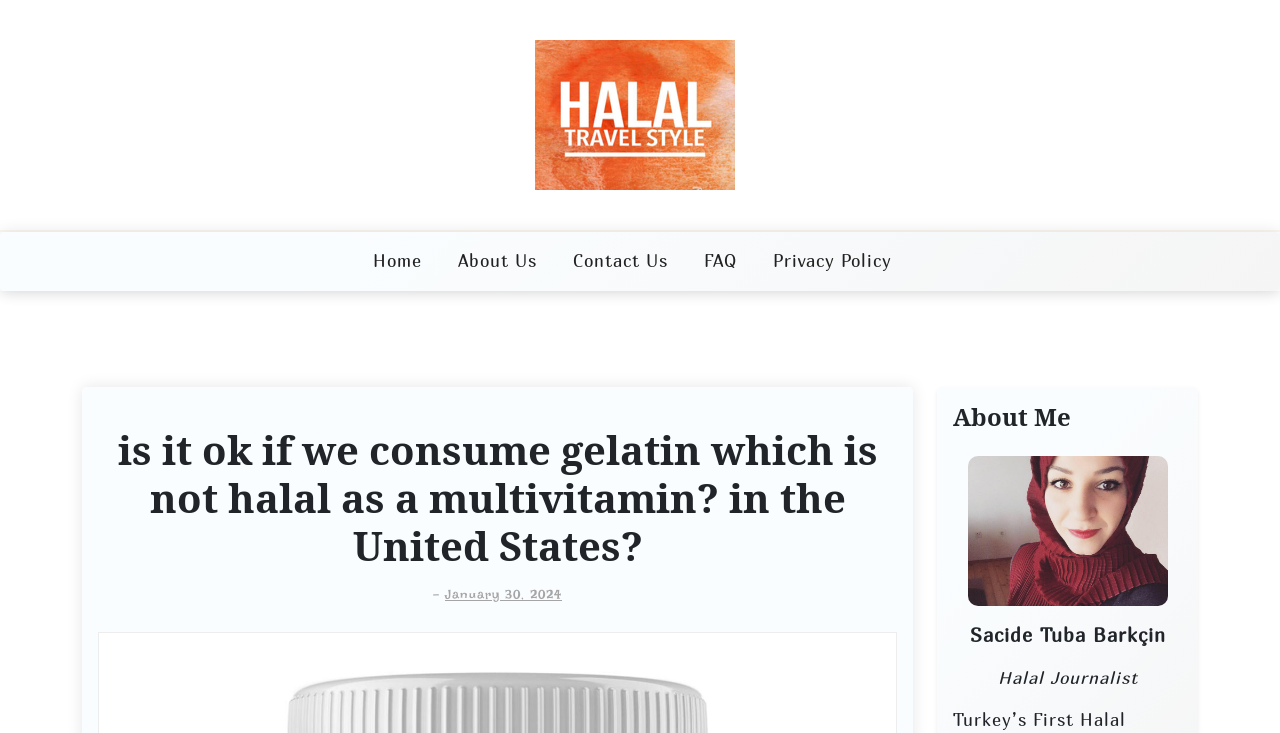Respond to the following query with just one word or a short phrase: 
What is the profession of Sacide Tuba Barkçin?

Halal Journalist